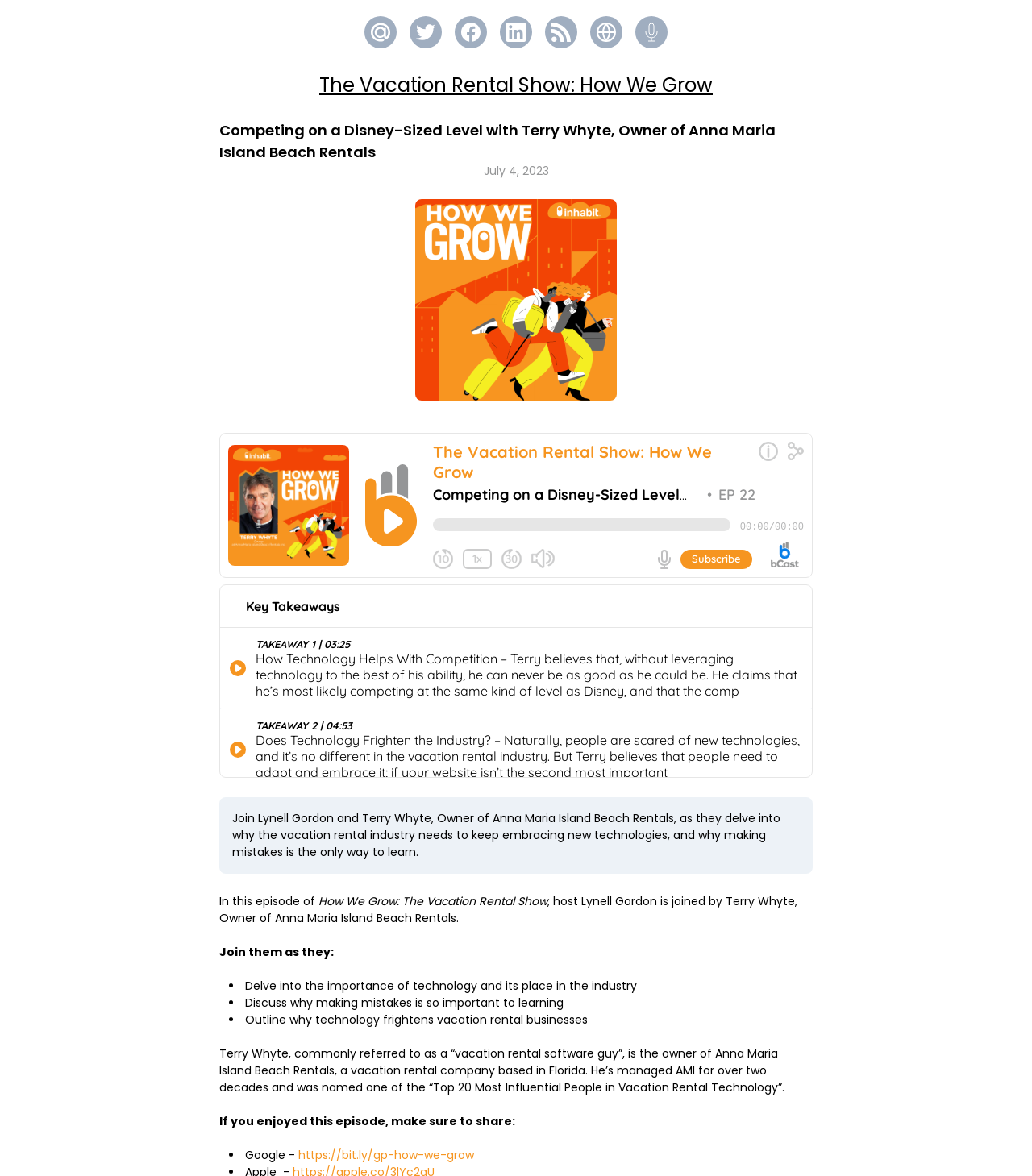Using the description: "https://bit.ly/gp-how-we-grow", determine the UI element's bounding box coordinates. Ensure the coordinates are in the format of four float numbers between 0 and 1, i.e., [left, top, right, bottom].

[0.289, 0.805, 0.459, 0.819]